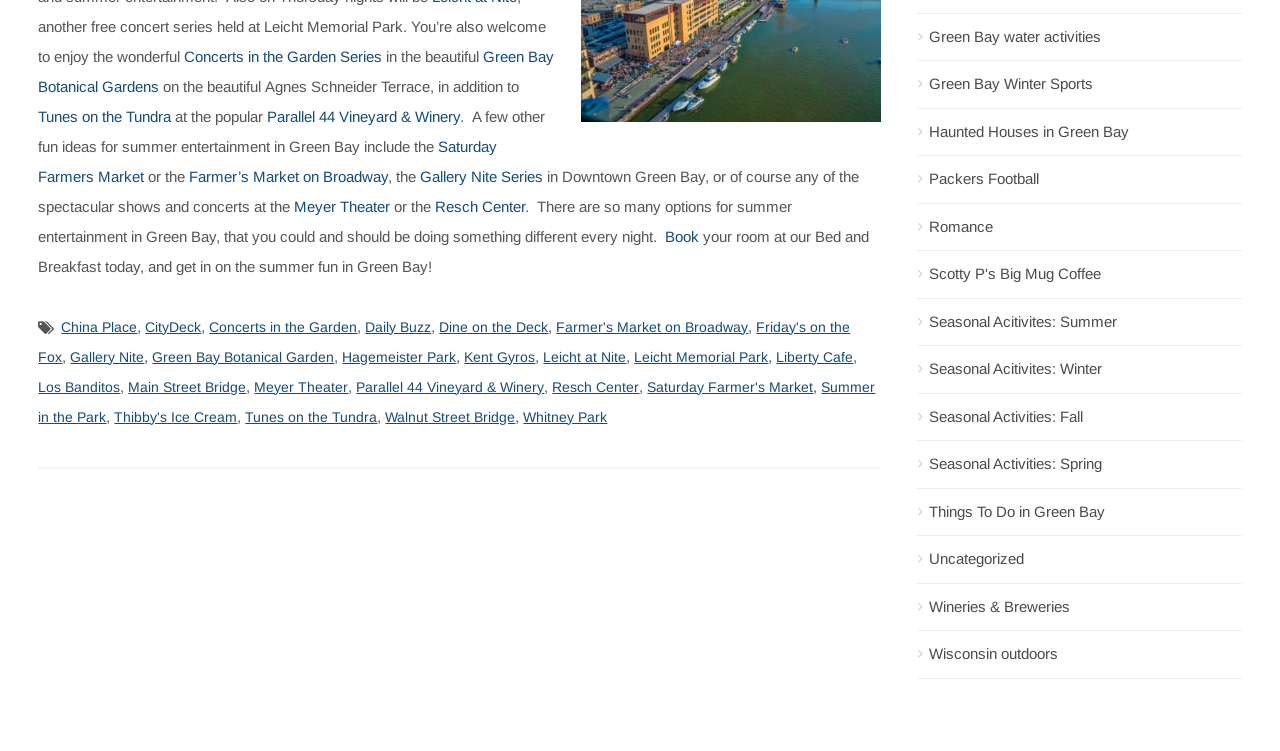What is the name of the botanical garden mentioned?
Your answer should be a single word or phrase derived from the screenshot.

Green Bay Botanical Gardens